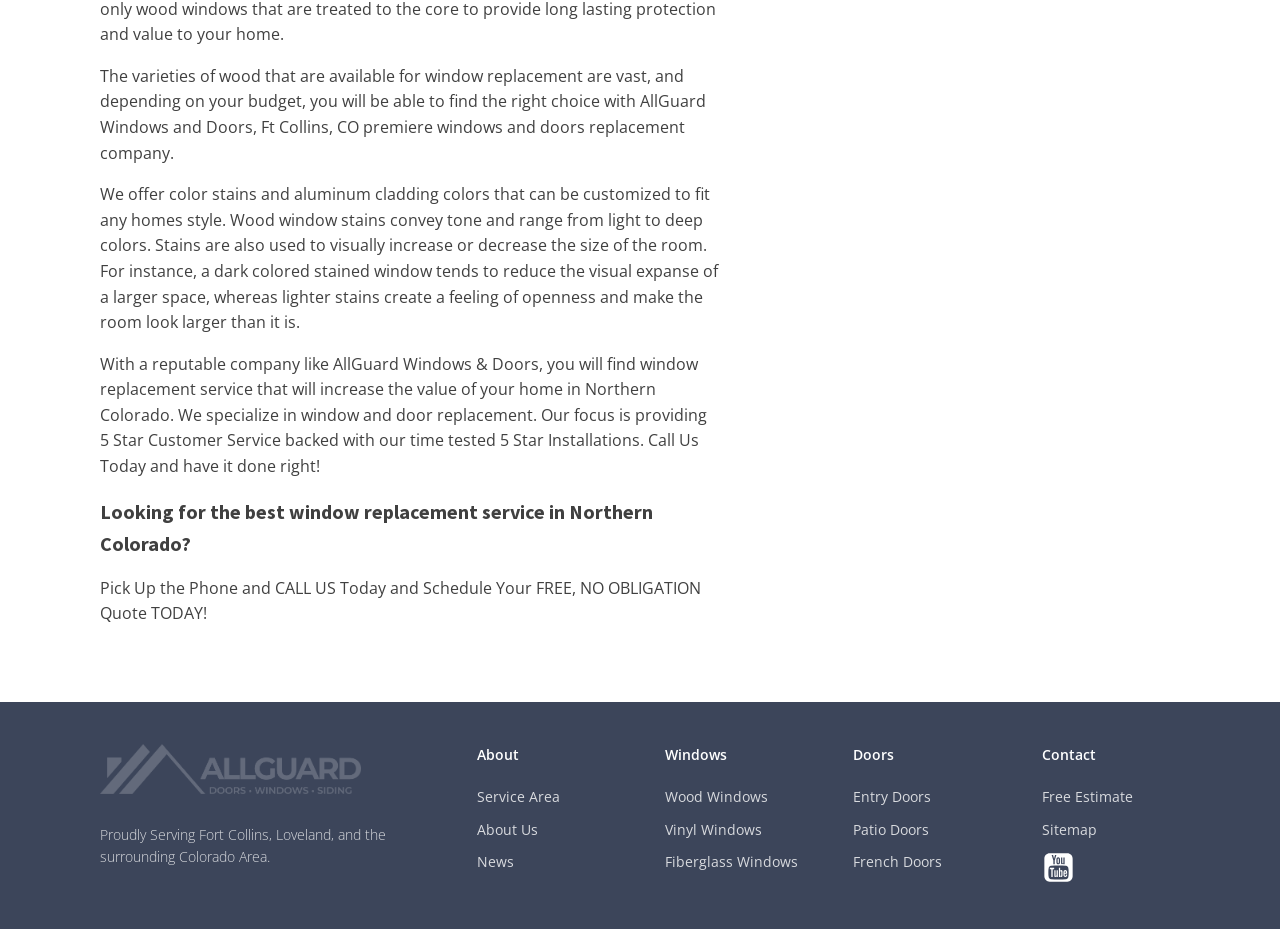What is the focus of AllGuard Windows and Doors?
Based on the visual information, provide a detailed and comprehensive answer.

The text 'Our focus is providing 5 Star Customer Service backed with our time tested 5 Star Installations.' indicates that the focus of AllGuard Windows and Doors is on providing excellent customer service.